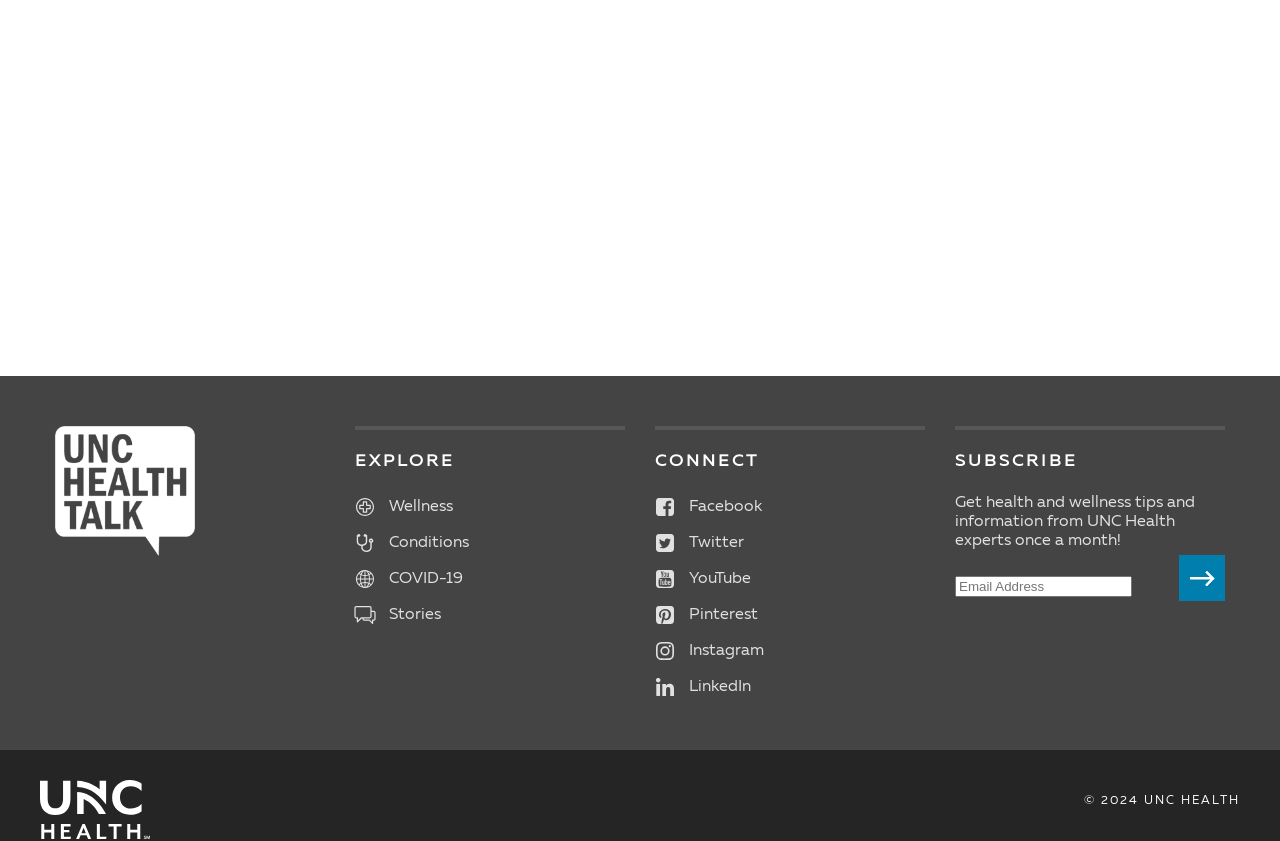Using the webpage screenshot, locate the HTML element that fits the following description and provide its bounding box: "value="Subscribe"".

[0.921, 0.66, 0.957, 0.715]